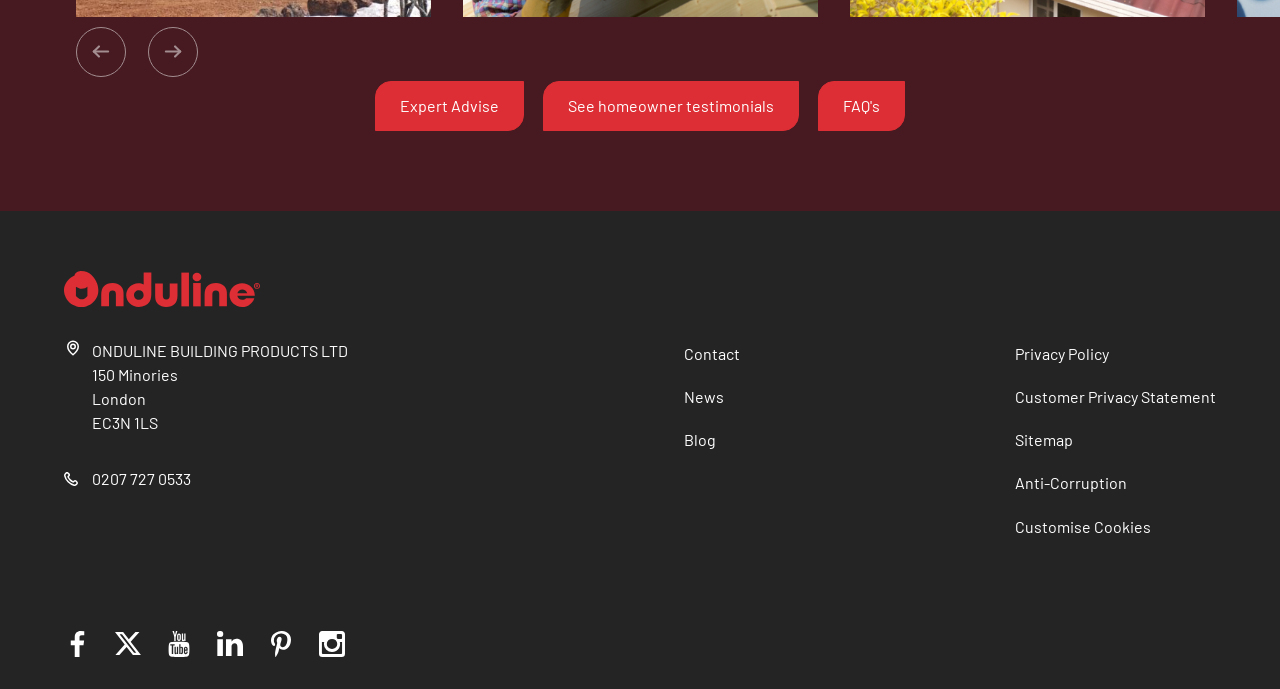Identify the bounding box coordinates of the clickable section necessary to follow the following instruction: "Visit the 'Expert Advise' page". The coordinates should be presented as four float numbers from 0 to 1, i.e., [left, top, right, bottom].

[0.293, 0.117, 0.409, 0.19]